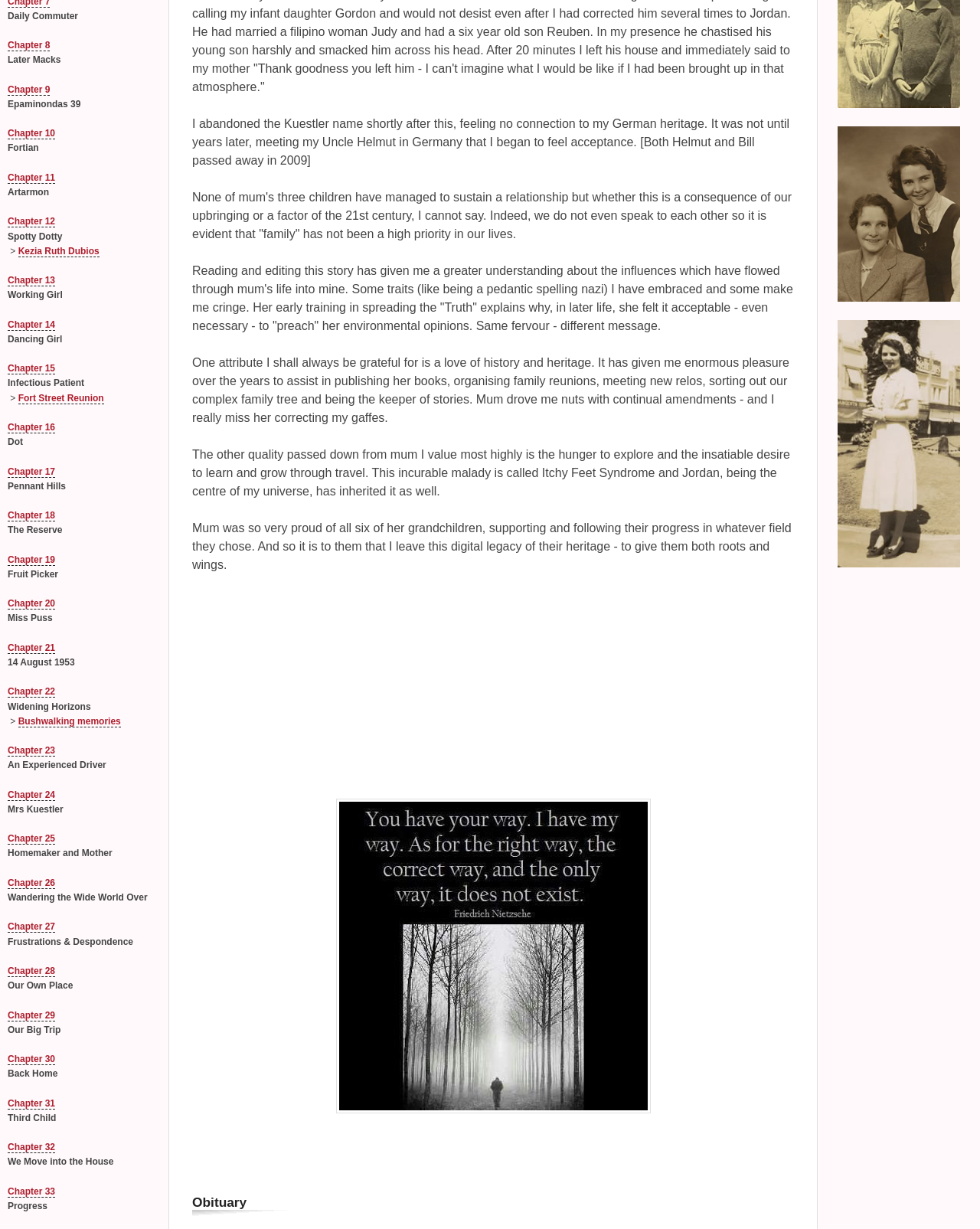Using the webpage screenshot, locate the HTML element that fits the following description and provide its bounding box: "Chapter 19".

[0.008, 0.451, 0.056, 0.46]